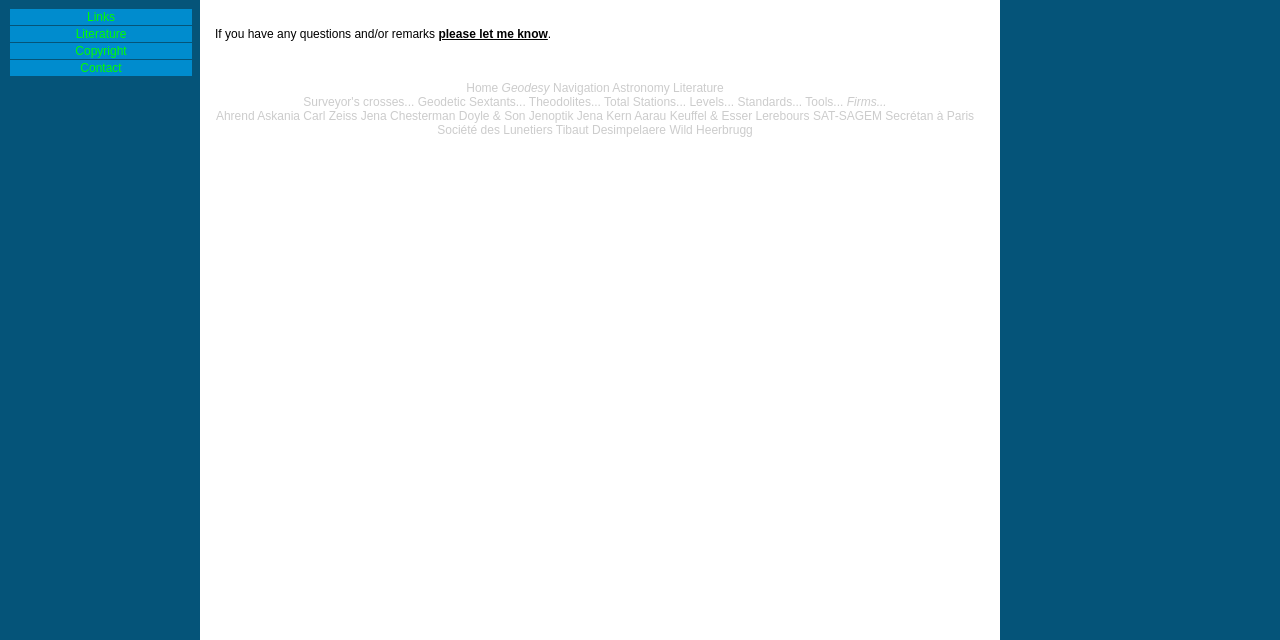Provide the bounding box coordinates of the HTML element this sentence describes: "Literature".

[0.526, 0.127, 0.565, 0.149]